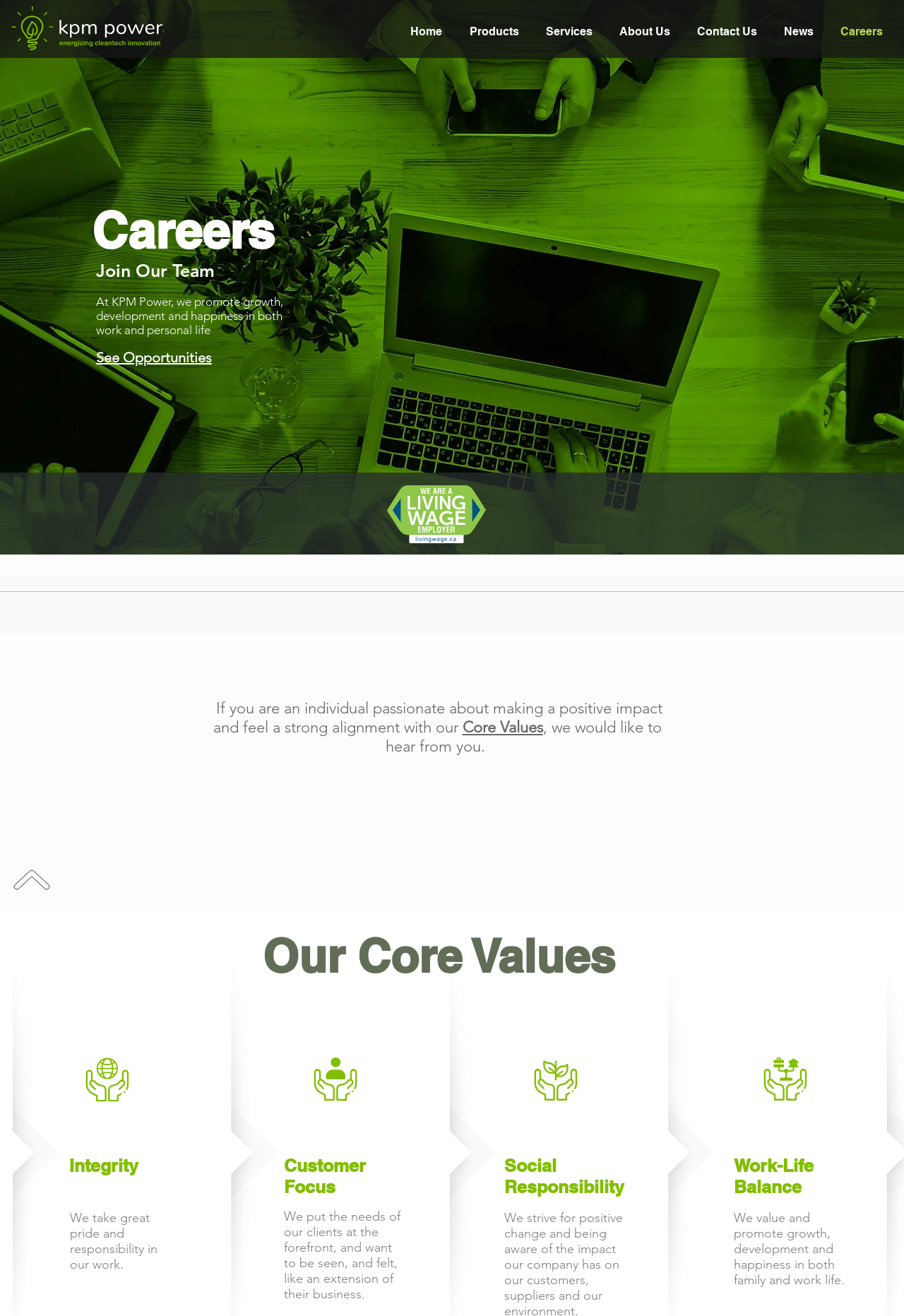Please identify the bounding box coordinates of the element's region that I should click in order to complete the following instruction: "Go to Home page". The bounding box coordinates consist of four float numbers between 0 and 1, i.e., [left, top, right, bottom].

[0.438, 0.011, 0.504, 0.038]